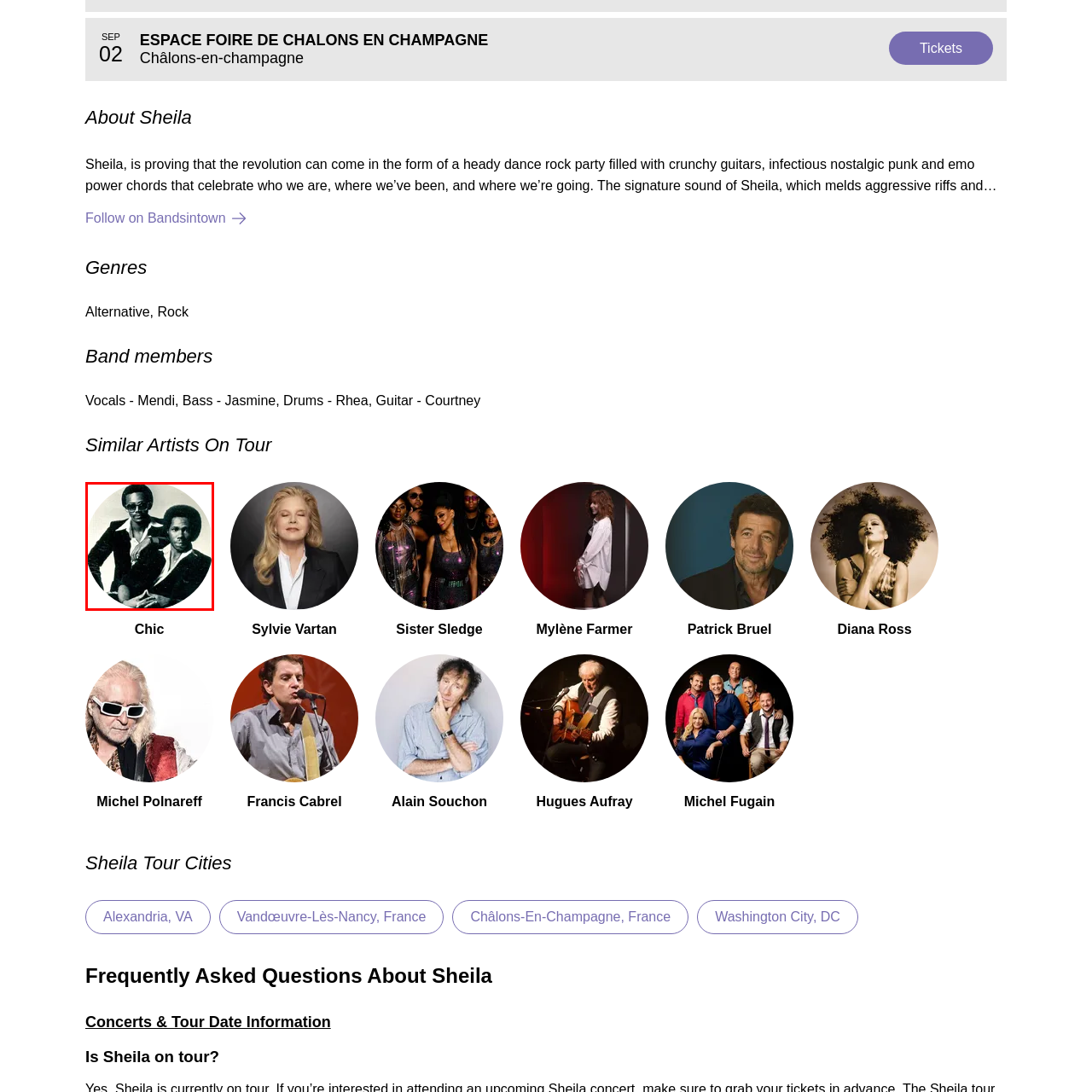Observe the image confined by the red frame and answer the question with a single word or phrase:
What is the genre of music associated with the image?

Disco and R&B